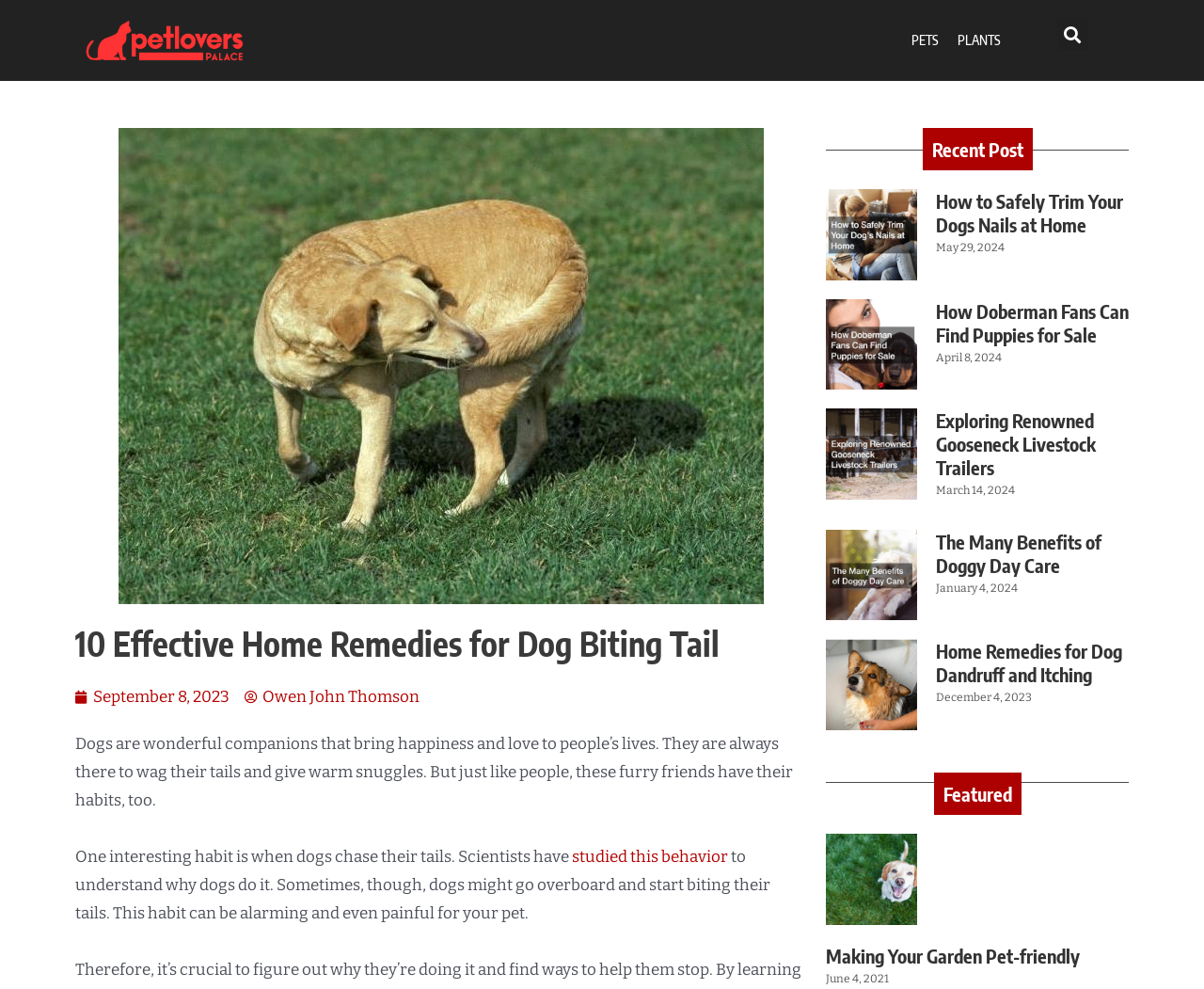Determine the bounding box coordinates of the clickable region to carry out the instruction: "Learn about home remedies for dog biting tail".

[0.062, 0.63, 0.67, 0.672]